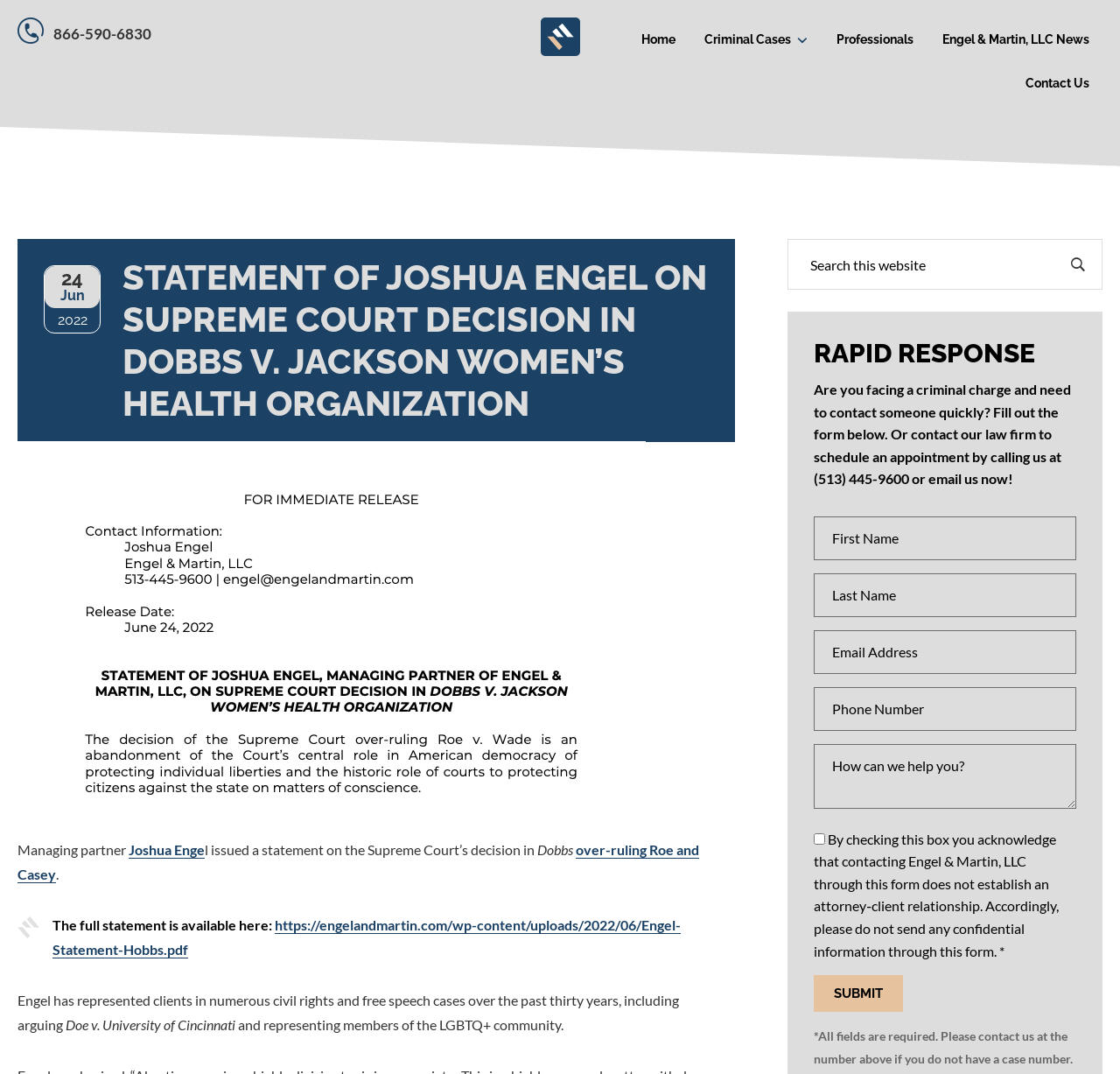What is the profession of Joshua Engel?
Could you answer the question with a detailed and thorough explanation?

The profession of Joshua Engel can be found in the text 'Managing partner' above his name.